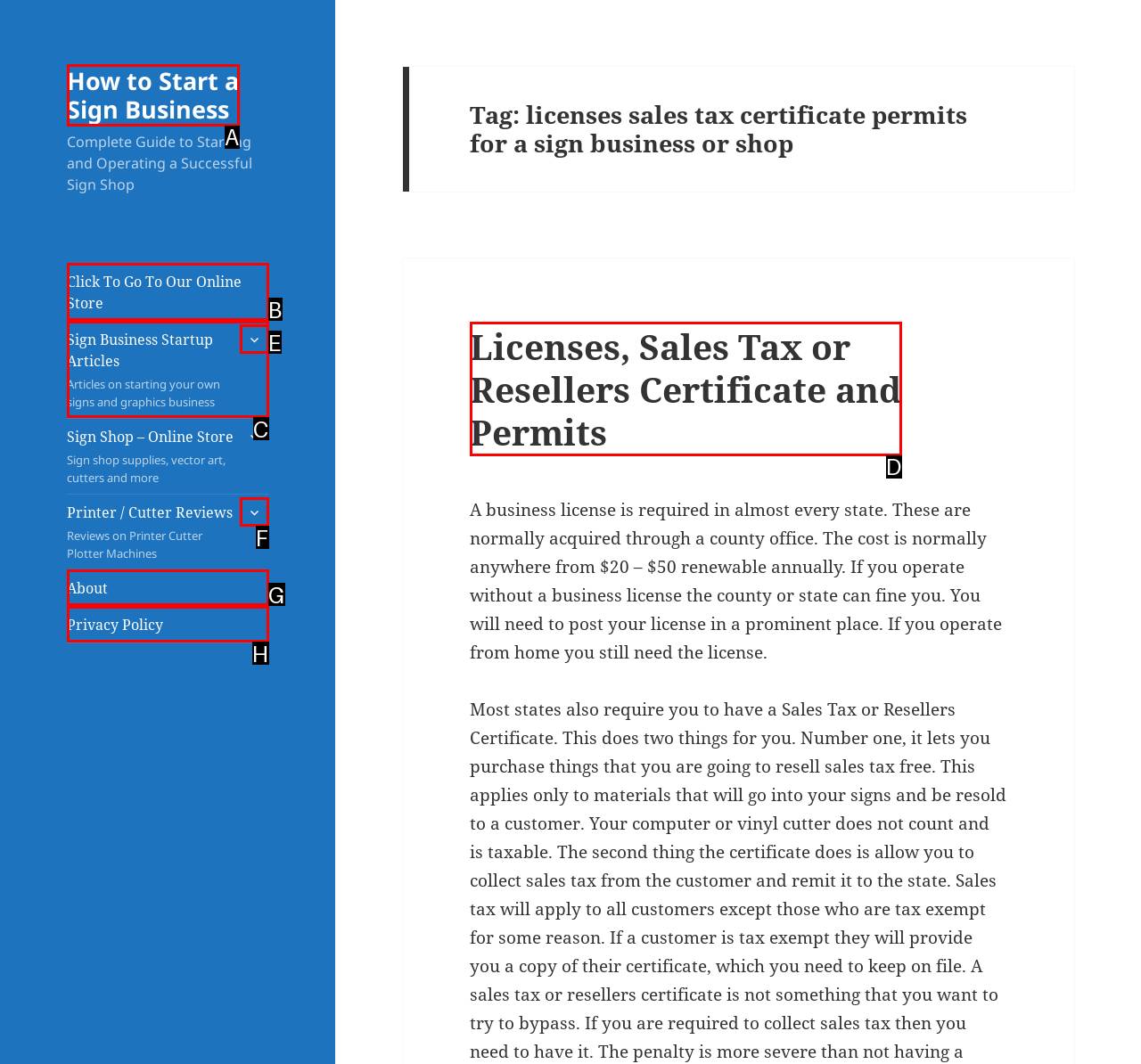Identify the letter of the UI element you should interact with to perform the task: Click on 'Return Policy'
Reply with the appropriate letter of the option.

None